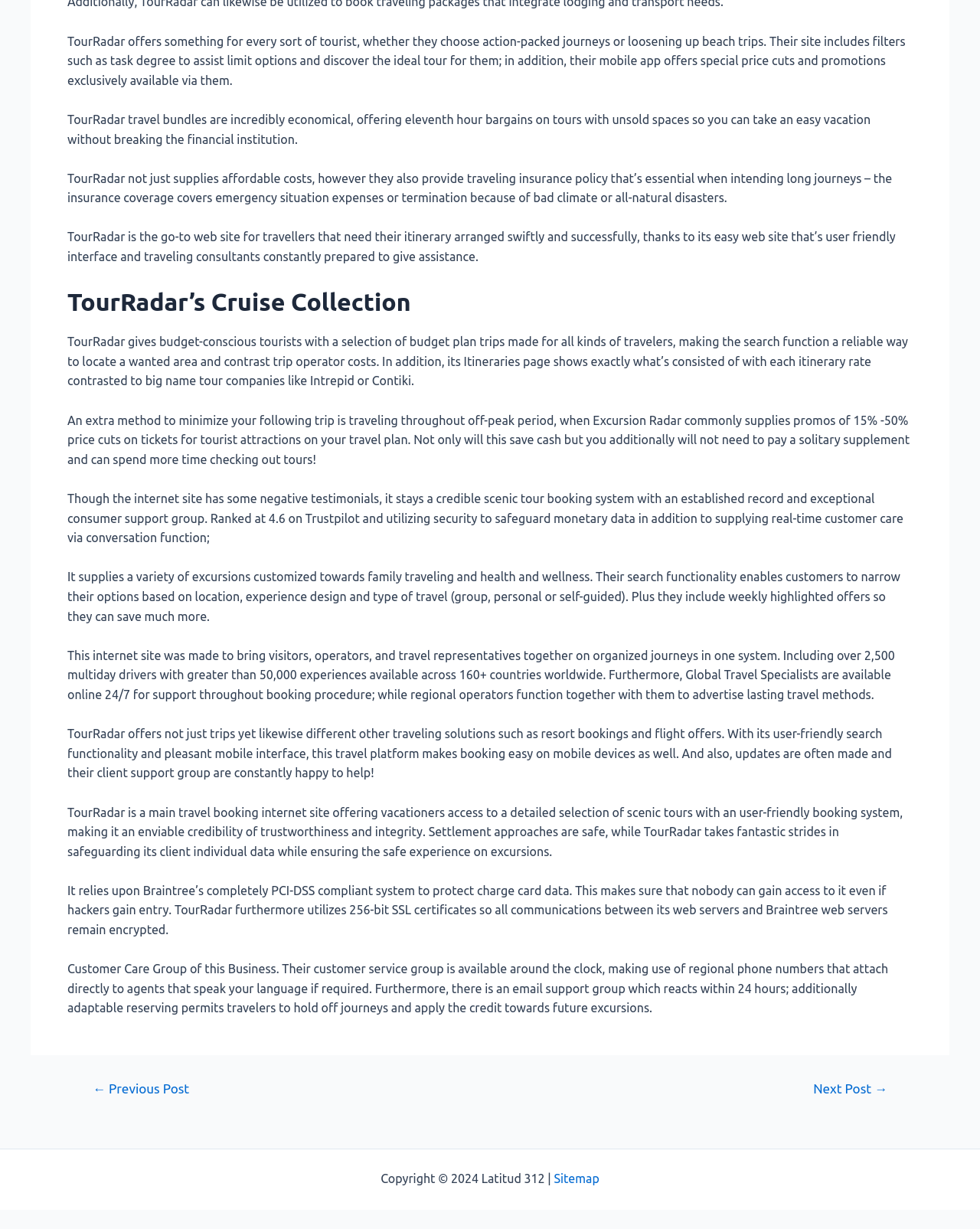How many countries does TourRadar offer experiences in?
Give a detailed explanation using the information visible in the image.

The webpage states that TourRadar includes over 2,500 multiday drivers with greater than 50,000 experiences available across 160+ countries worldwide.